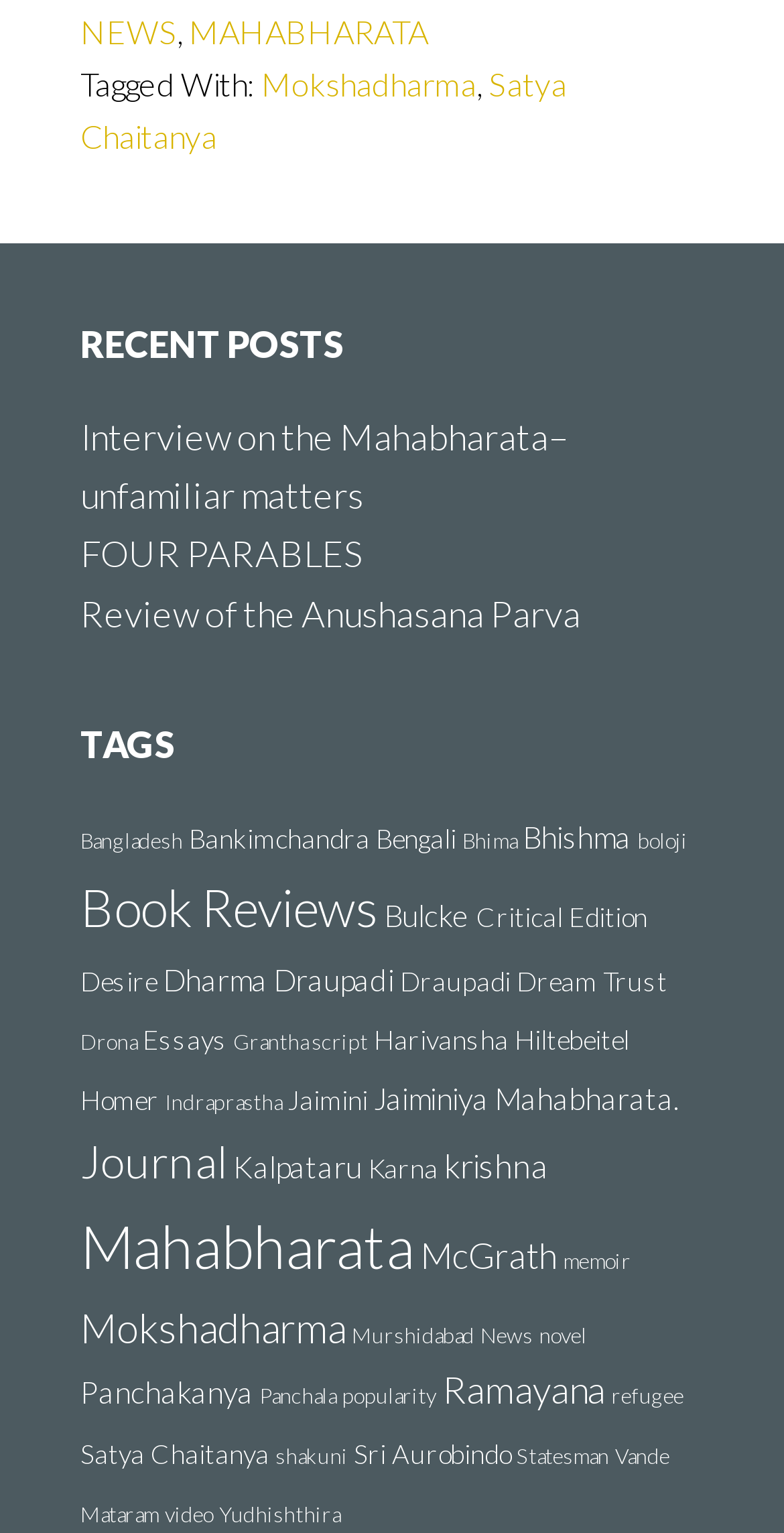Answer with a single word or phrase: 
How many items are tagged with 'Mahabharata'?

38